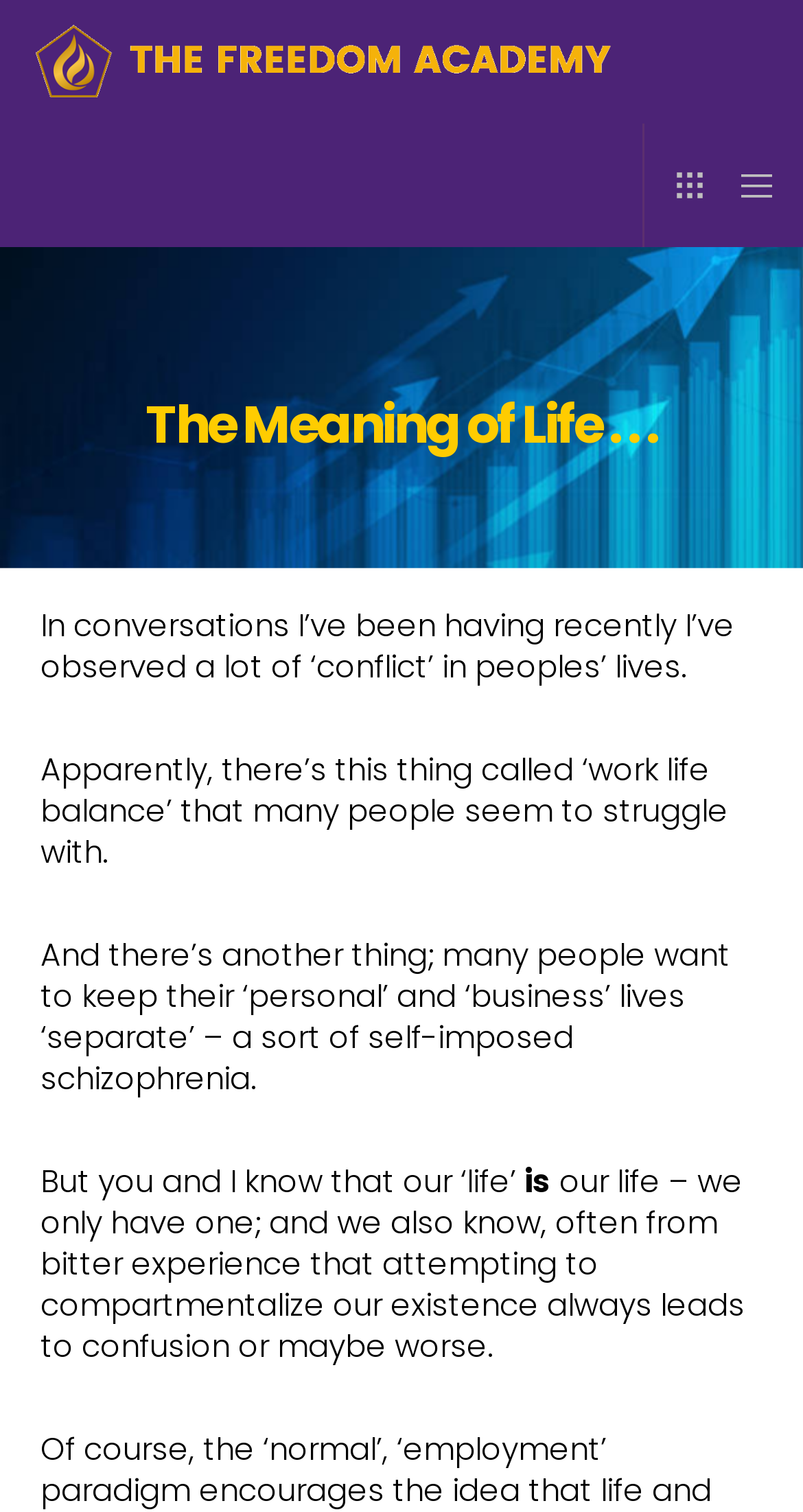Respond to the question below with a single word or phrase:
What is the author's observation about people's lives?

Conflict